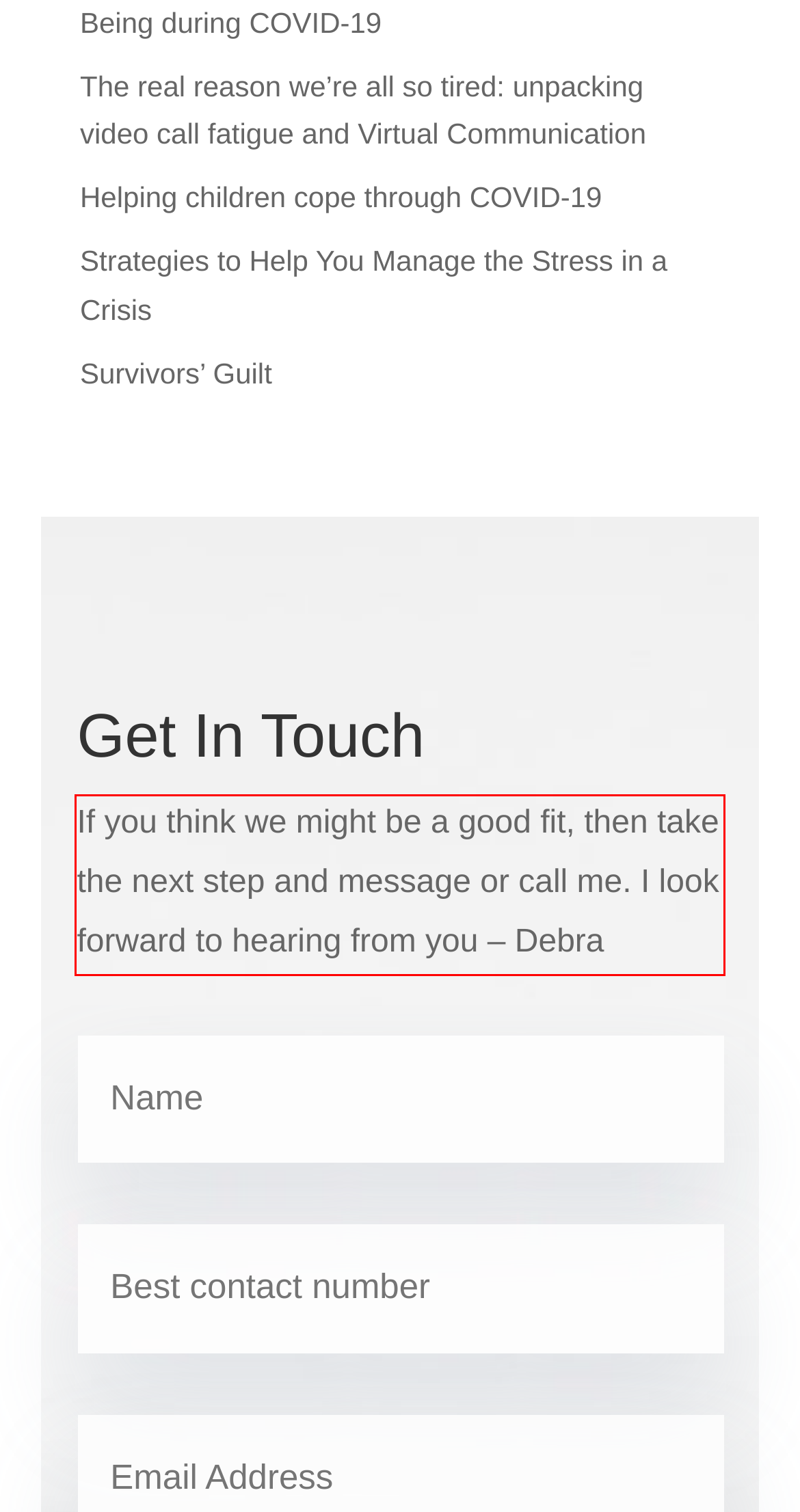You are provided with a screenshot of a webpage containing a red bounding box. Please extract the text enclosed by this red bounding box.

If you think we might be a good fit, then take the next step and message or call me. I look forward to hearing from you – Debra